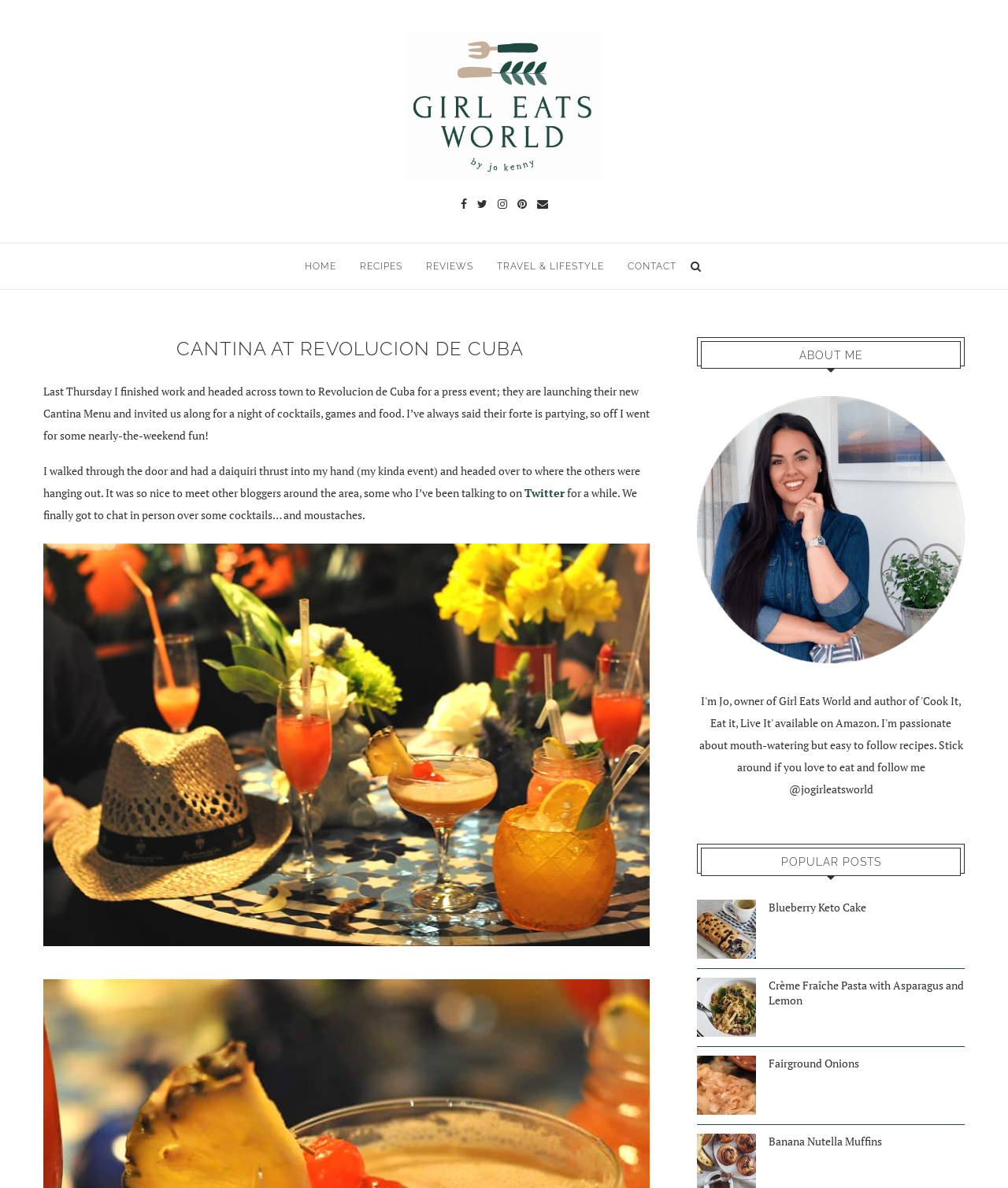From the image, can you give a detailed response to the question below:
What is the social media platform mentioned in the blog post?

The social media platform mentioned in the blog post can be found in the second paragraph of the text, where it says 'some who I’ve been talking to on Twitter'. This indicates that the blogger is referring to Twitter as a platform where they interact with other bloggers.